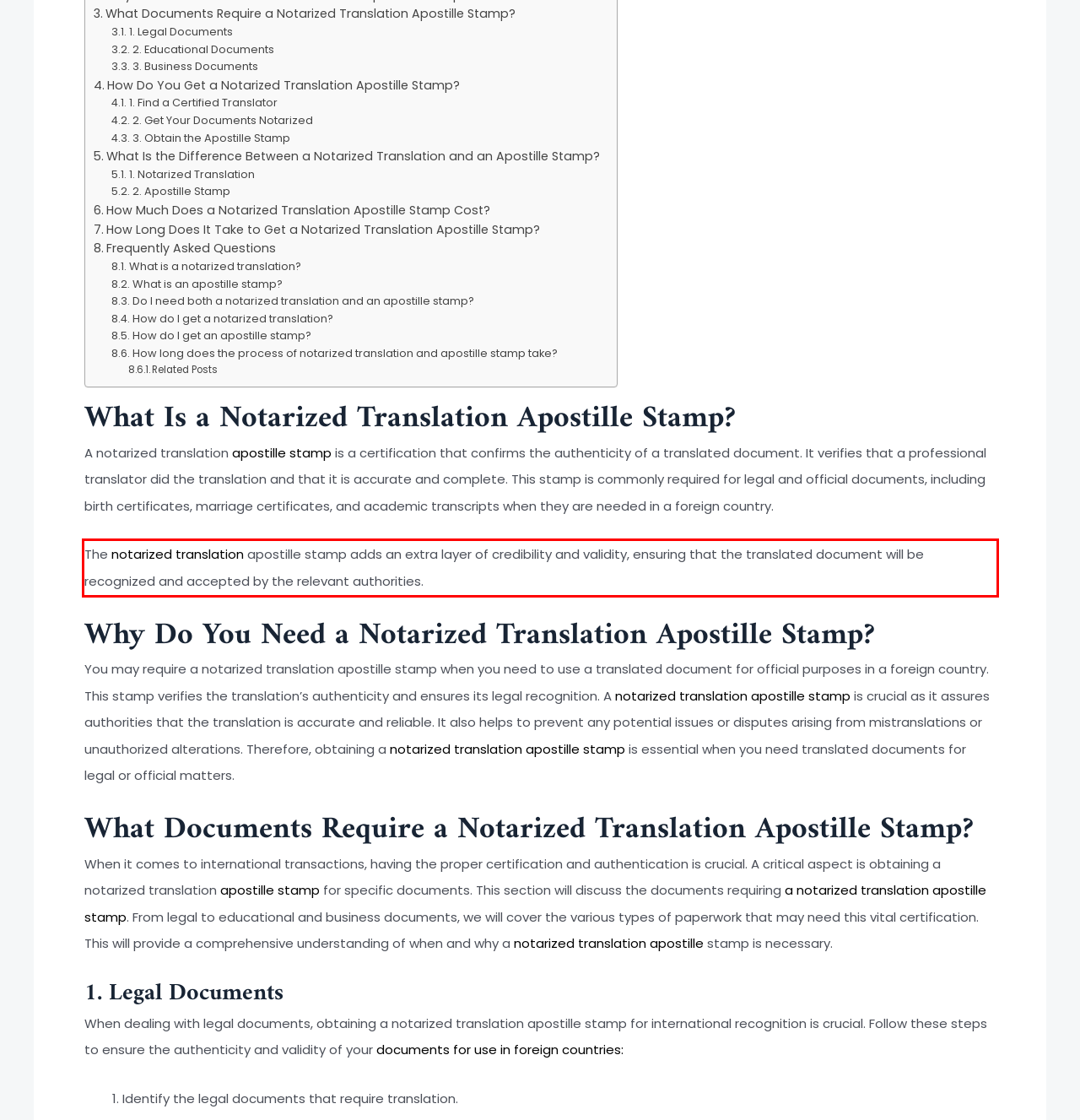You are given a webpage screenshot with a red bounding box around a UI element. Extract and generate the text inside this red bounding box.

The notarized translation apostille stamp adds an extra layer of credibility and validity, ensuring that the translated document will be recognized and accepted by the relevant authorities.